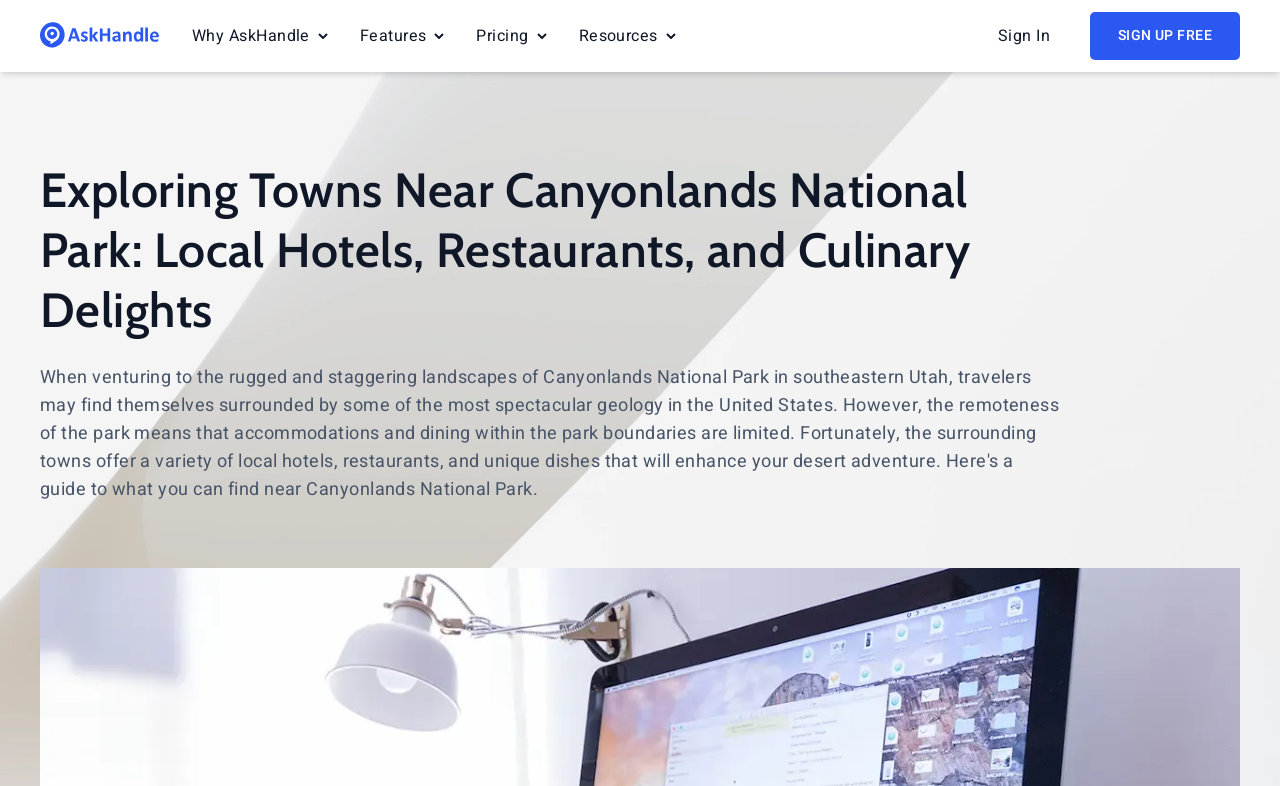Give a one-word or one-phrase response to the question:
What is the purpose of the AskHandle chatbot?

Grow sales